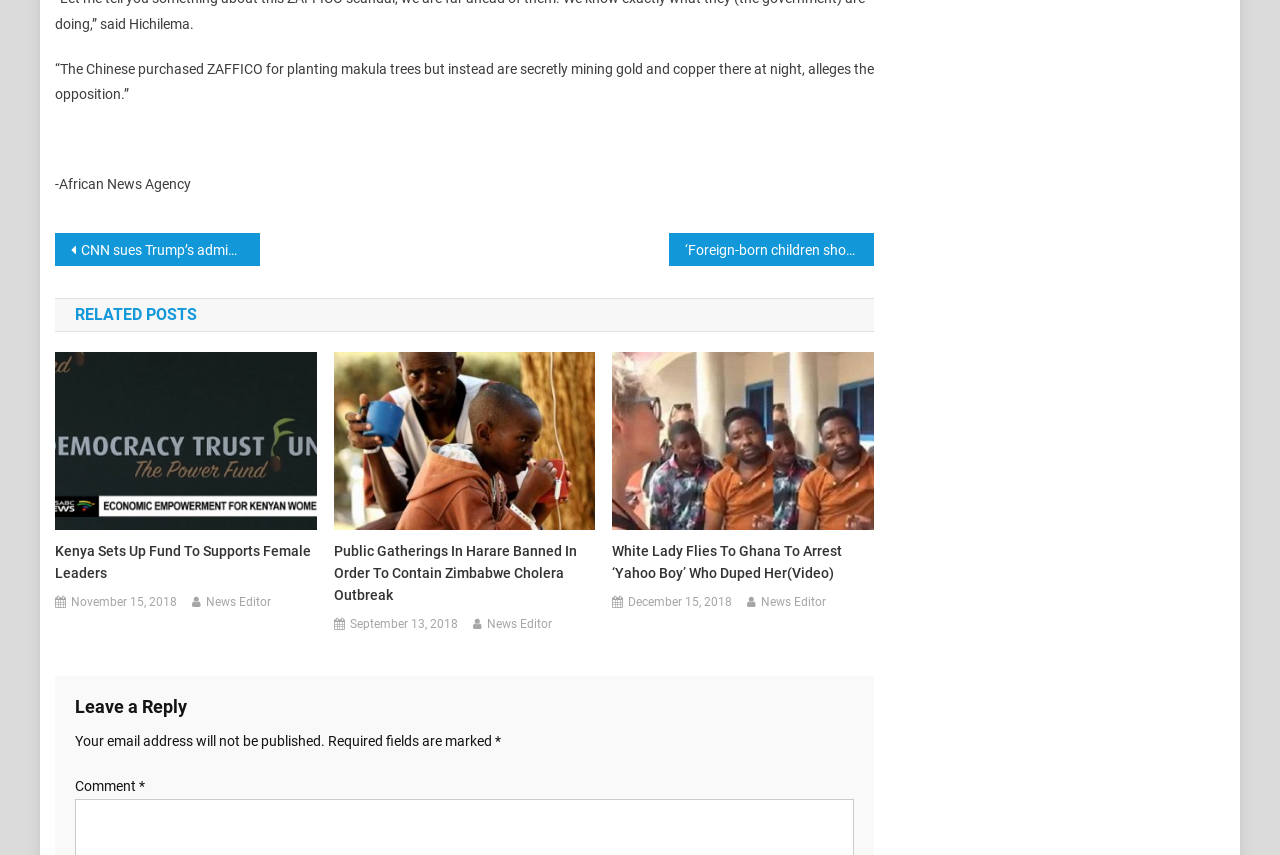Please locate the bounding box coordinates of the element that should be clicked to achieve the given instruction: "Read the article about a white lady flying to Ghana to arrest a 'Yahoo Boy'".

[0.478, 0.631, 0.683, 0.683]